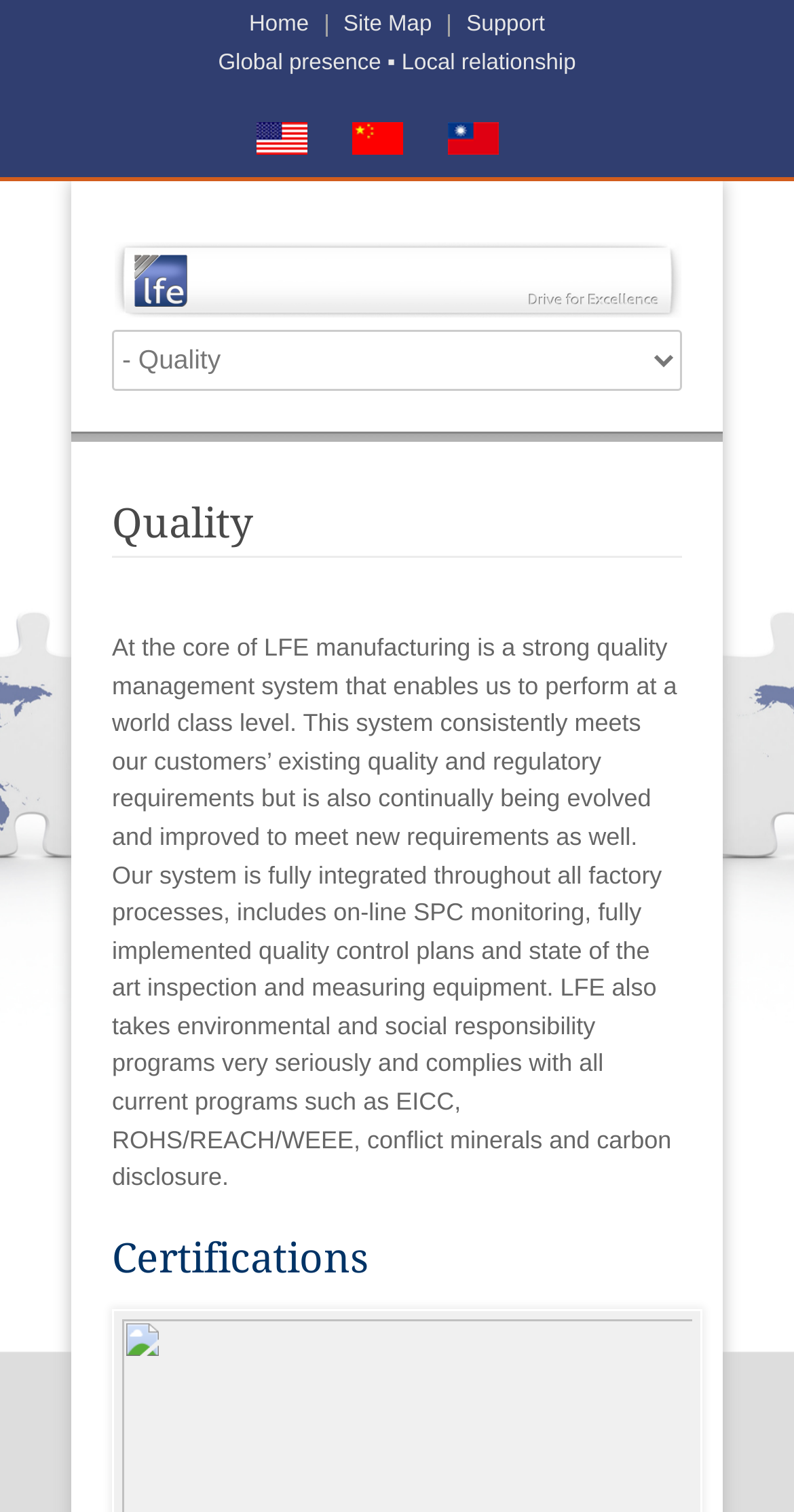Give a comprehensive overview of the webpage, including key elements.

The webpage is about the quality management system of LFE Corporation. At the top, there are three links: "Home", "Site Map", and "Support", aligned horizontally and positioned near the top of the page. Below these links, there is a static text "Global presence ▪ Local relationship" that spans across the top section of the page. 

To the right of the static text, there are three language options: "en" represented by an image, and "zh-hans" and "zh-hant" represented by links with accompanying images. 

On the left side of the page, there is a navigation menu with a link and a combobox. The link has no text, and the combobox is not expanded. 

The main content of the page is divided into two sections. The first section has a heading "Quality" and a paragraph of text that describes LFE's quality management system, which includes meeting customer requirements, online SPC monitoring, quality control plans, and environmental and social responsibility programs. 

Below the quality section, there is a heading "Certifications" that marks the beginning of the second section.